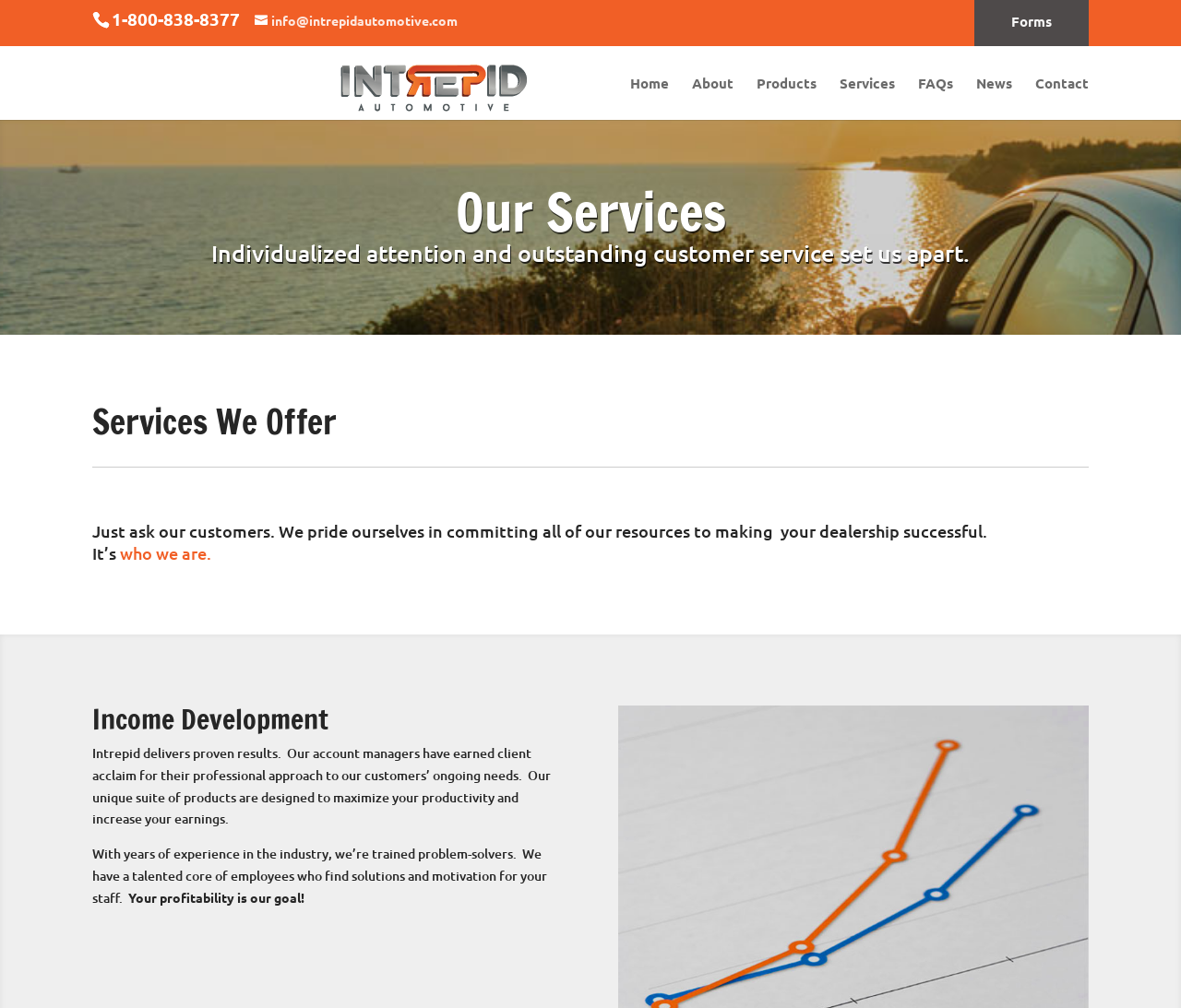What is the phone number on the top left?
Deliver a detailed and extensive answer to the question.

I found the phone number by looking at the top left section of the webpage, where I saw a static text element with the phone number '1-800-838-8377'.